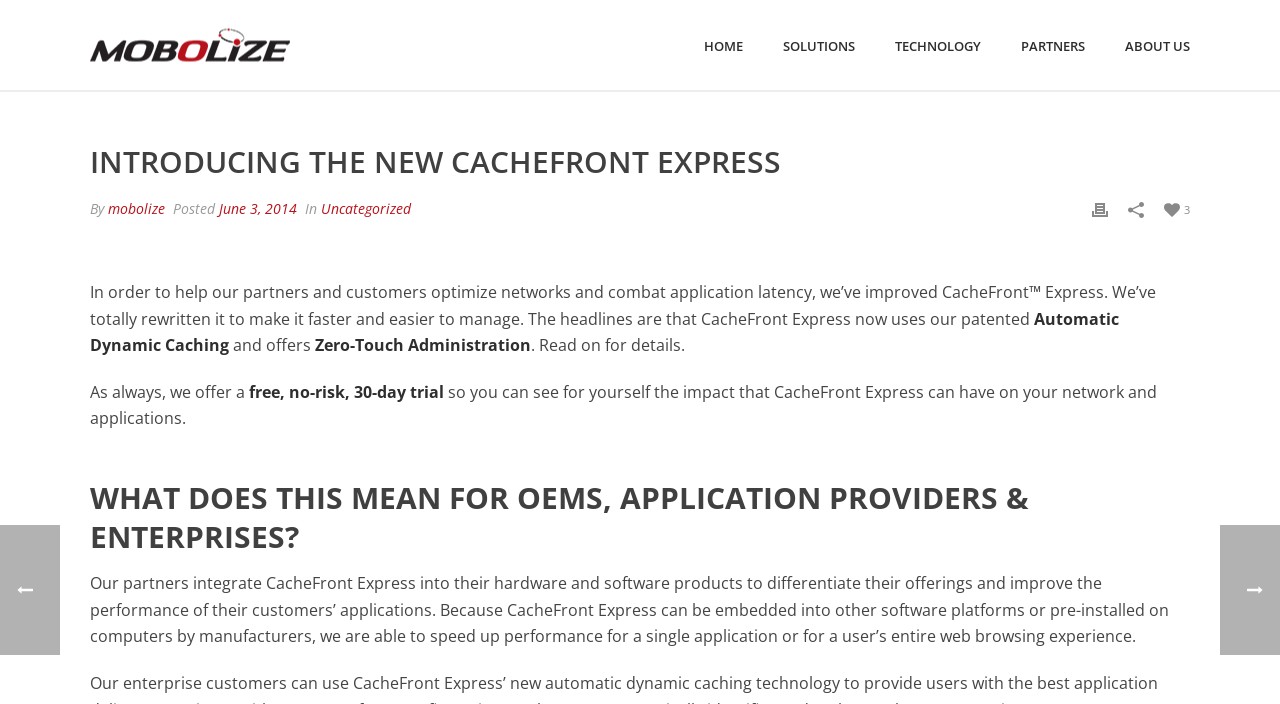Respond to the question below with a single word or phrase:
What is offered to users to try CacheFront Express?

Free 30-day trial